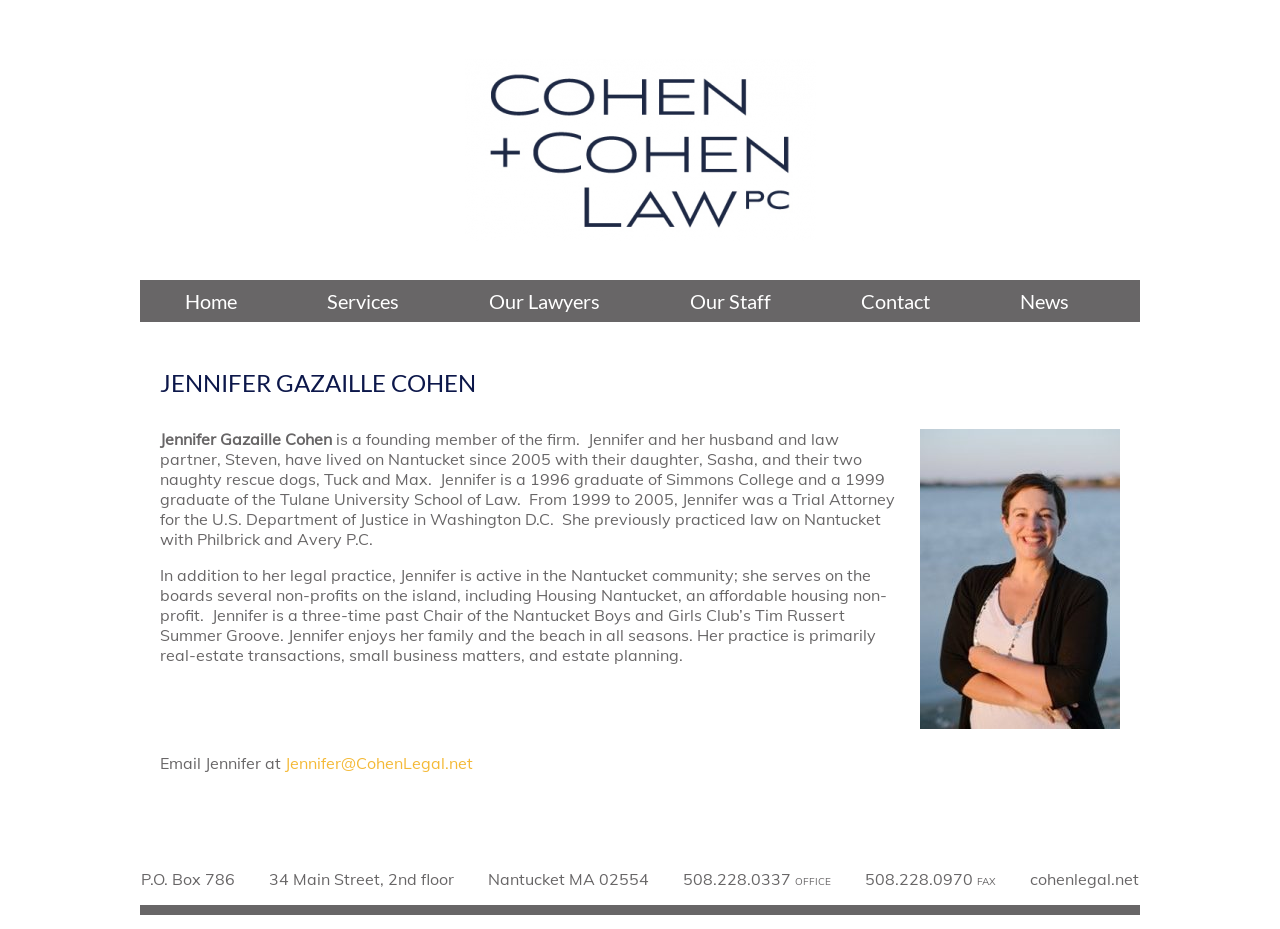What is the email address of Jennifer?
Provide an in-depth answer to the question, covering all aspects.

The email address of Jennifer can be found in the article section of the webpage, where it is mentioned as a link 'Jennifer@CohenLegal.net'.